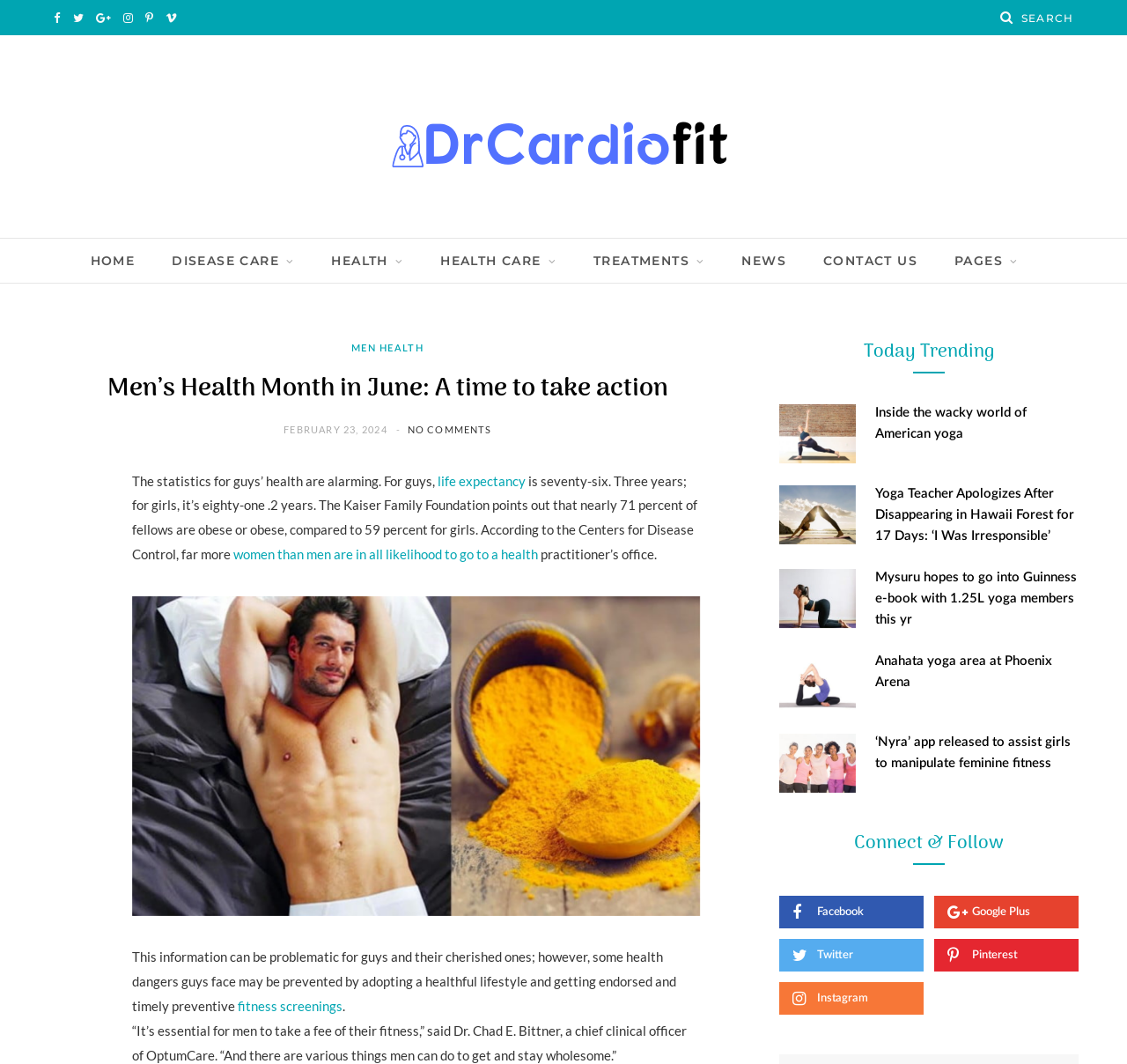Please answer the following question using a single word or phrase: What is the name of the doctor quoted in the article?

Dr. Chad E. Bittner